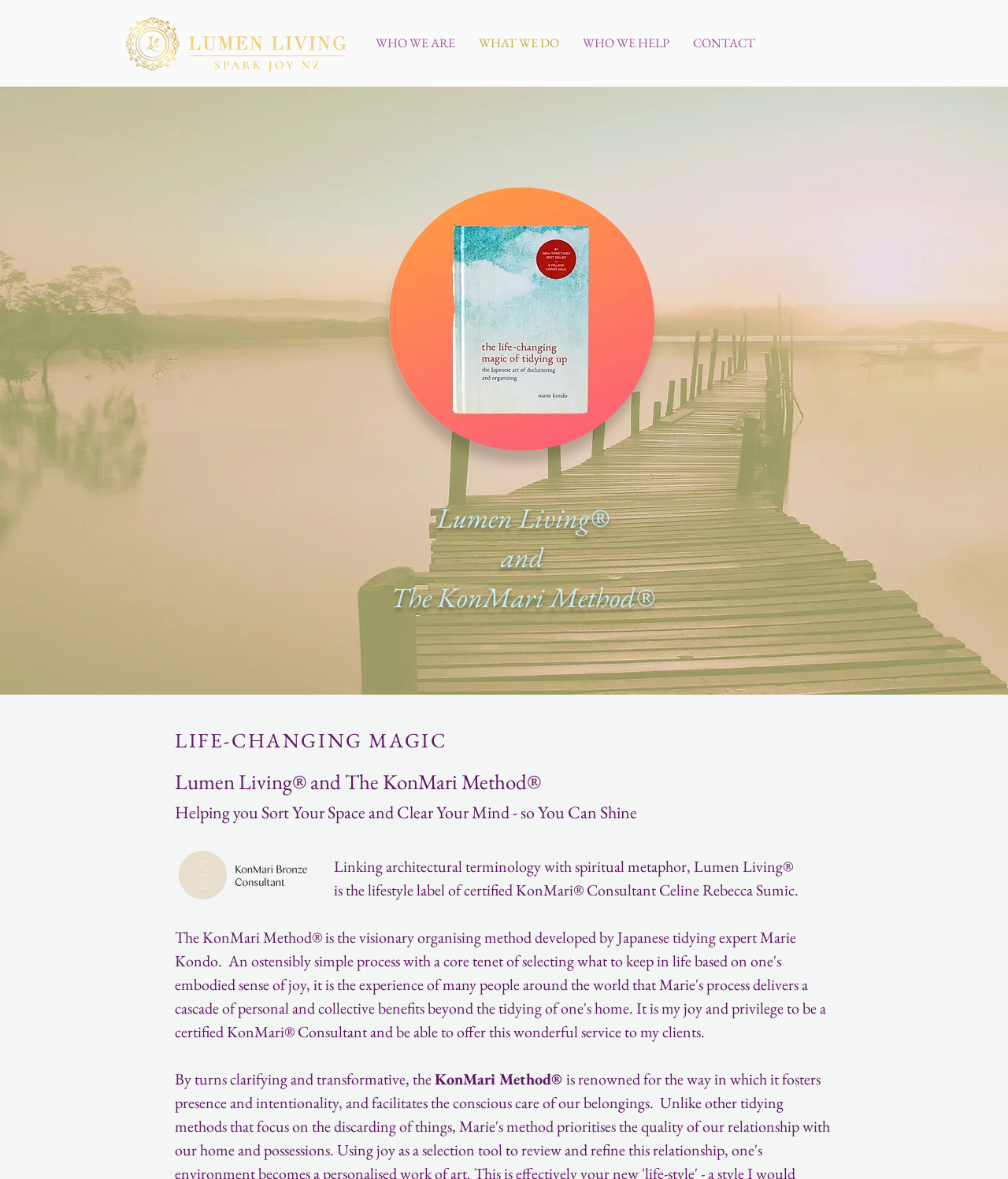Give a one-word or short-phrase answer to the following question: 
What is the image below the navigation menu?

Picture5_edited_edited_edited_edited.jpg